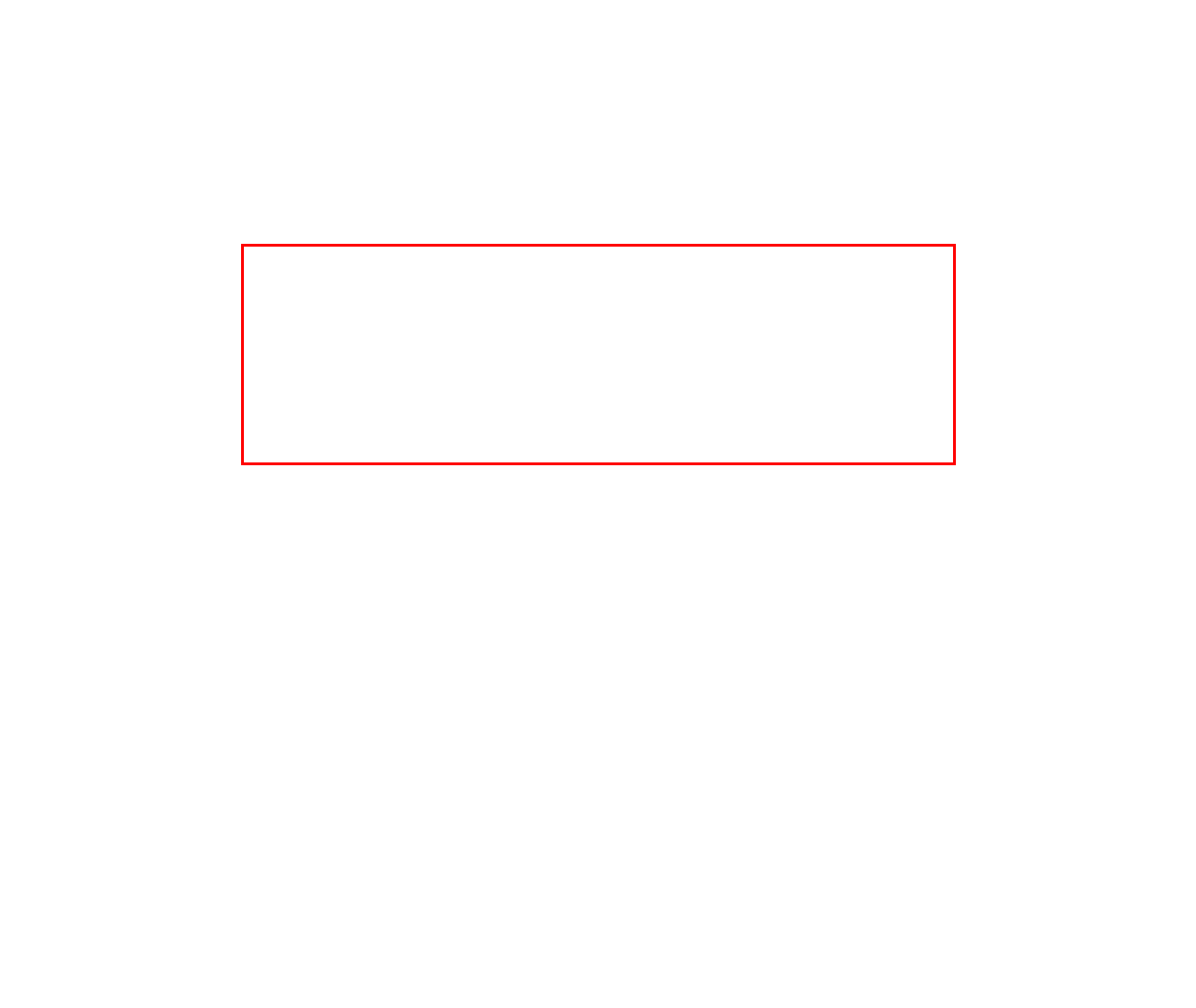Examine the webpage screenshot, find the red bounding box, and extract the text content within this marked area.

It is the work of the Canadian artist to paint or play or write in such a way that life will be enlarged for himself and his fellow man. The painter will look around him… and finding everything good, will strive to communicate that feeling through a portrayal of the essentials of sunlight, or snow, or tree or tragic cloud, or human face, according to his power and individuality.